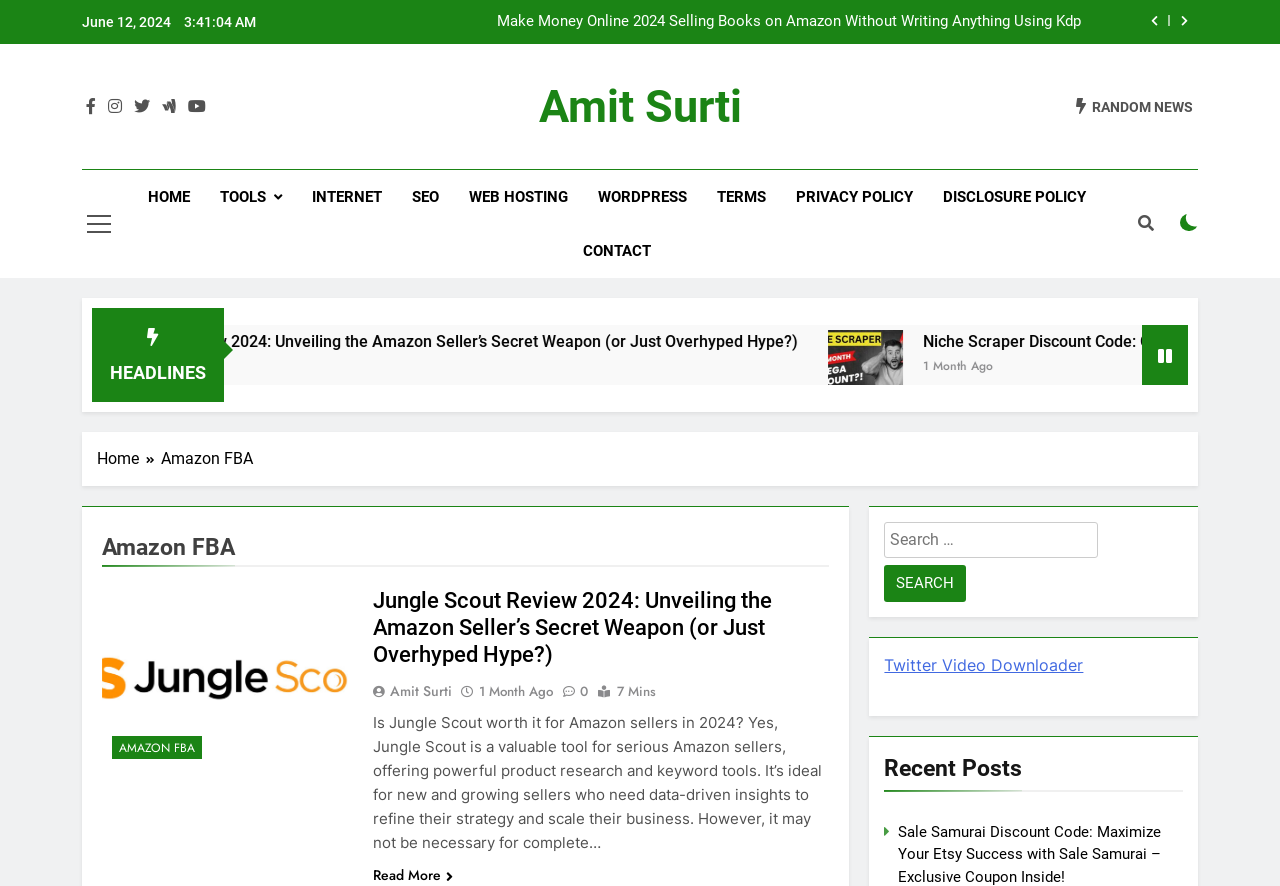Please determine the bounding box coordinates for the element with the description: "1 month ago1 month ago".

[0.374, 0.77, 0.432, 0.791]